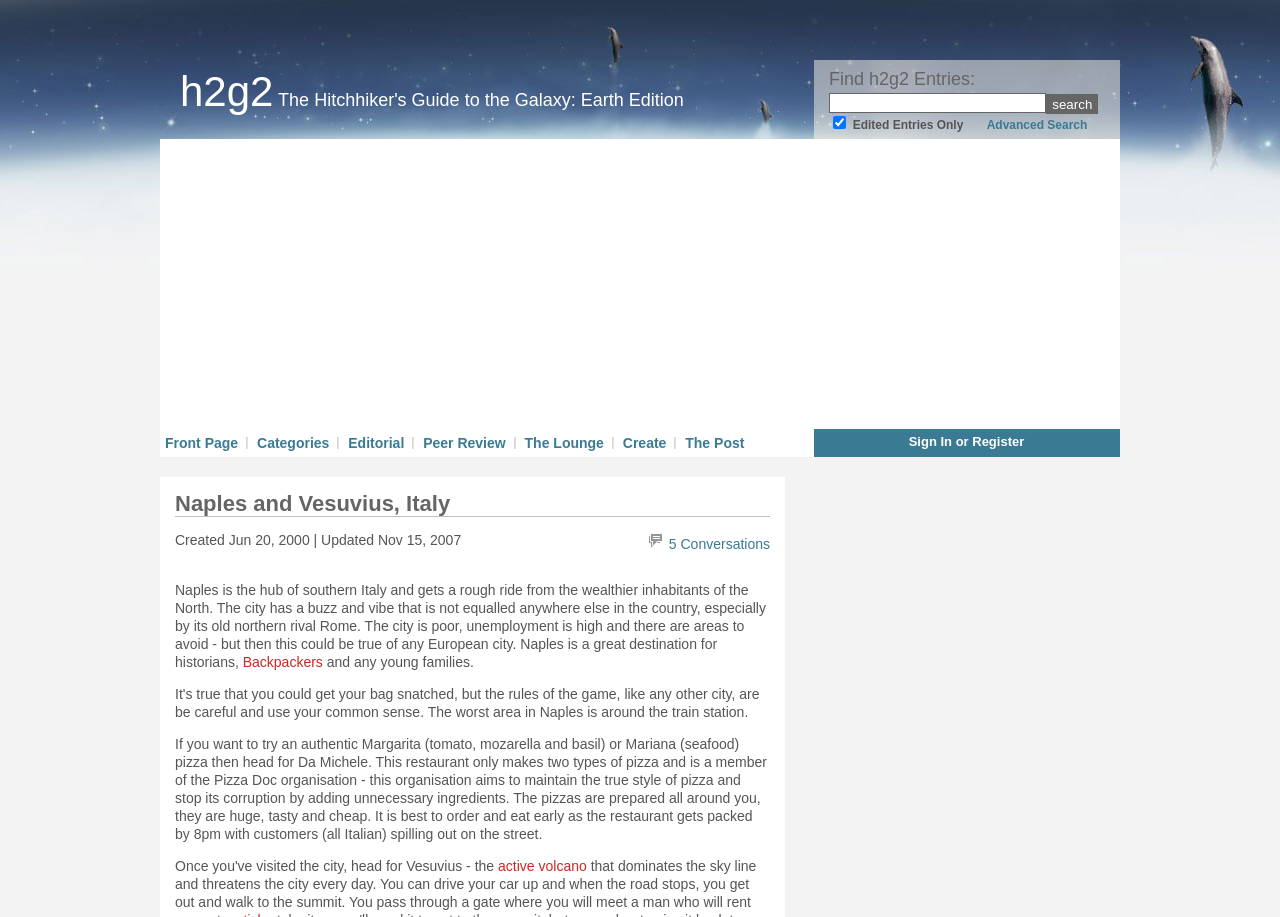Carefully observe the image and respond to the question with a detailed answer:
What type of pizza can be found at Da Michele?

The question asks about the type of pizza available at Da Michele. By reading the text on the webpage, I found the sentence 'If you want to try an authentic Margarita (tomato, mozarella and basil) or Mariana (seafood) pizza then head for Da Michele.' which indicates that Da Michele serves Margarita and Mariana pizzas.